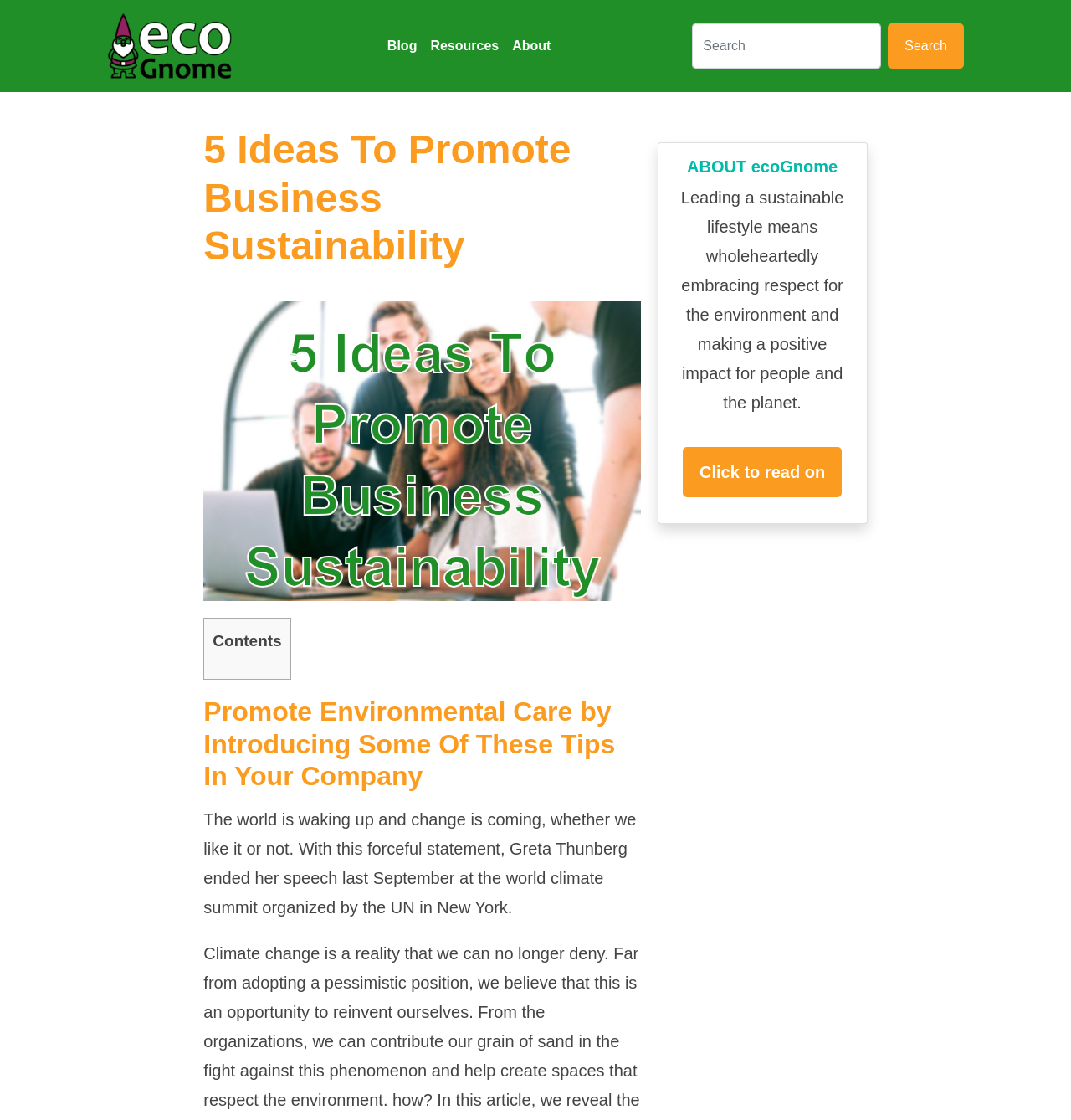Answer the question with a single word or phrase: 
What is the focus of the website EcoGnome?

Sustainable lifestyle